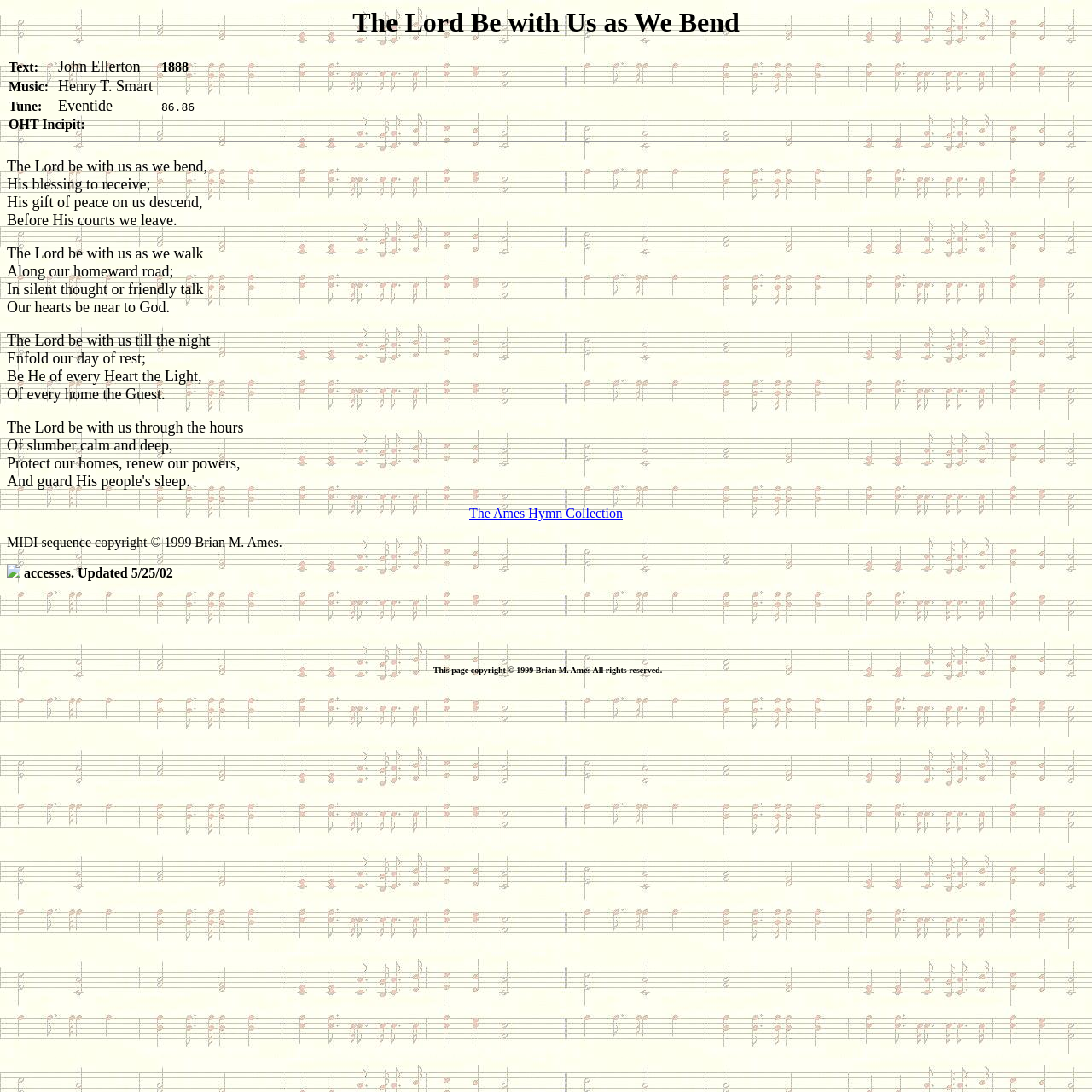Use a single word or phrase to respond to the question:
What is the tune of this hymn?

Eventide